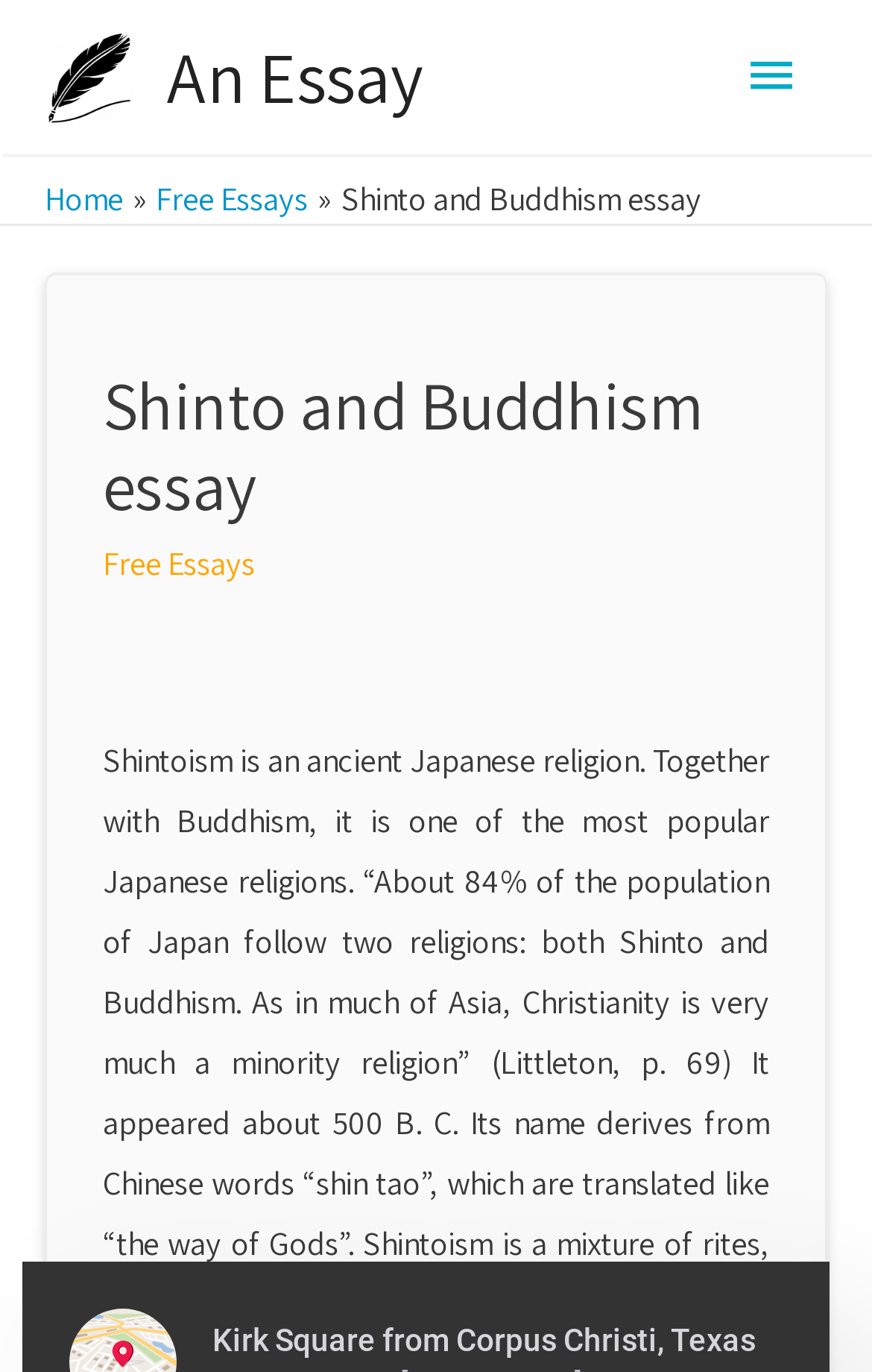Give an extensive and precise description of the webpage.

The webpage is about an essay on Shintoism and Buddhism, with a focus on the Japanese religions. At the top-left corner, there is a link labeled "An Essay" accompanied by a small image, and another identical link is placed to its right. 

Below these links, a navigation menu labeled "Breadcrumbs" is situated, containing three links: "Home", "Free Essays", and a static text "Shinto and Buddhism essay". The static text is also used as a heading, which is centered near the top of the page.

On the top-right corner, a button labeled "Main Menu" is located, which is not expanded by default. It controls the primary menu.

The meta description provides a brief overview of Shintoism, stating that it is an ancient Japanese religion, and about 84% of the Japanese population follows both Shinto and Buddhism.